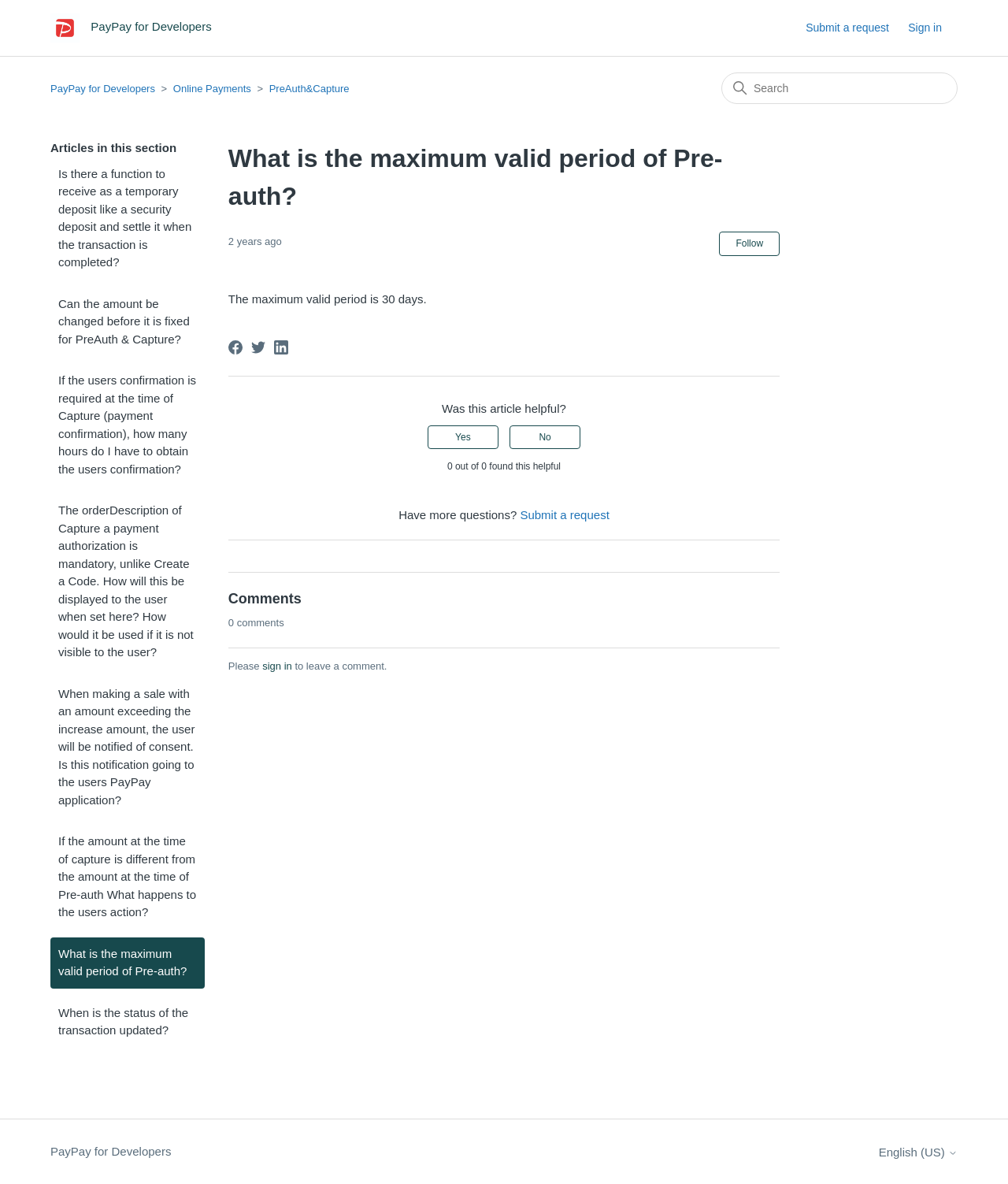Please indicate the bounding box coordinates of the element's region to be clicked to achieve the instruction: "Leave a comment". Provide the coordinates as four float numbers between 0 and 1, i.e., [left, top, right, bottom].

[0.26, 0.557, 0.29, 0.567]